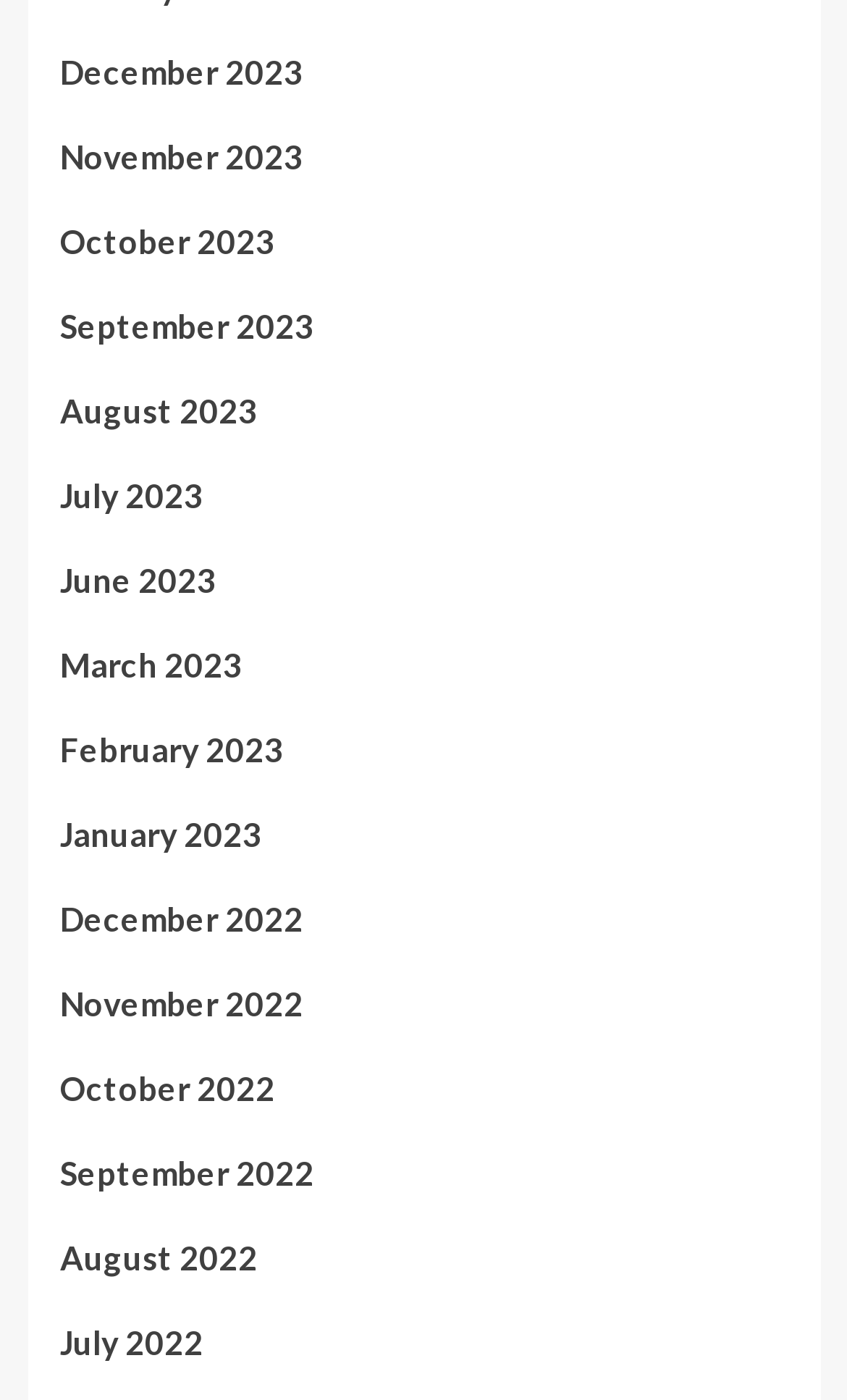Please specify the bounding box coordinates of the clickable region to carry out the following instruction: "View August 2022". The coordinates should be four float numbers between 0 and 1, in the format [left, top, right, bottom].

[0.071, 0.879, 0.929, 0.939]